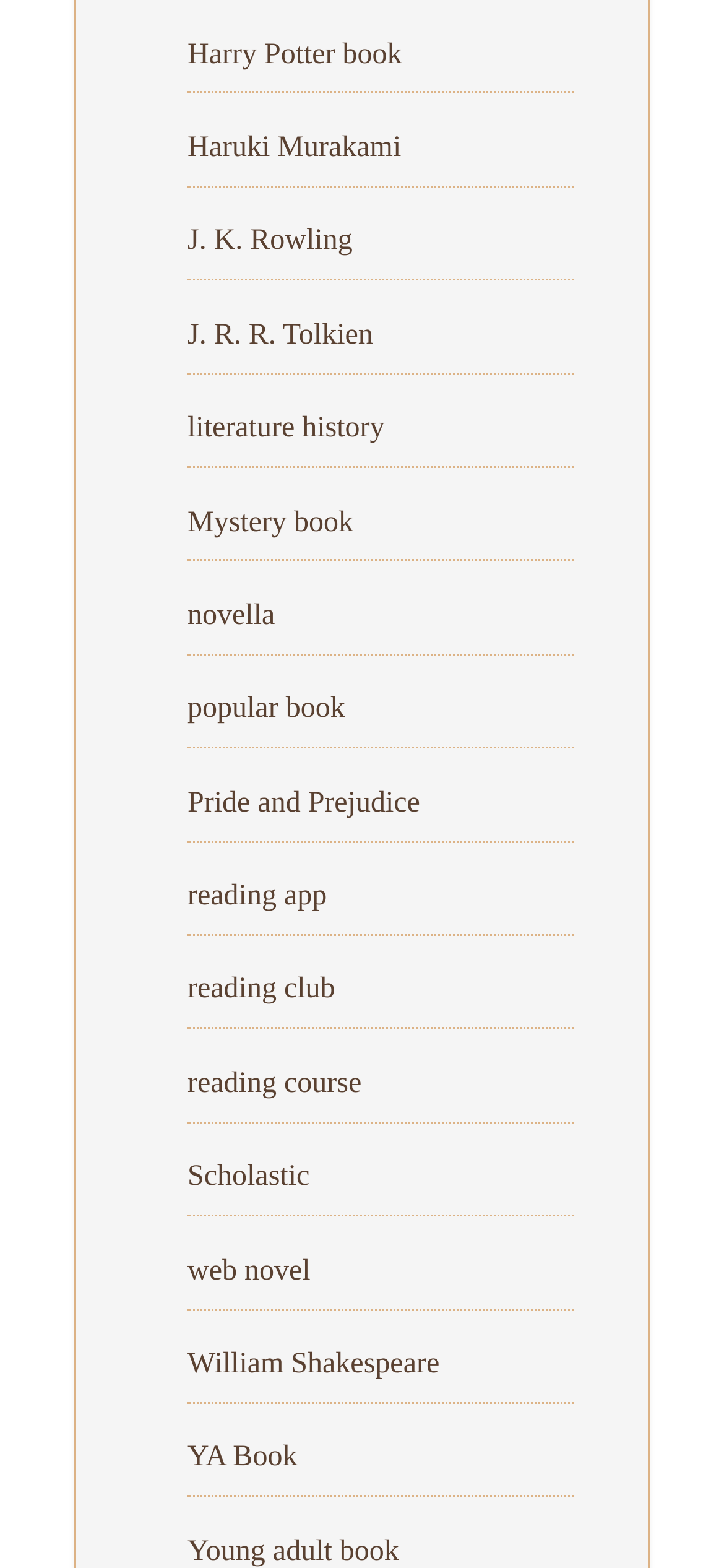What is the first author listed?
Please interpret the details in the image and answer the question thoroughly.

By examining the links on the webpage, I found that the first author listed is J. K. Rowling, which is located at the third link from the top.